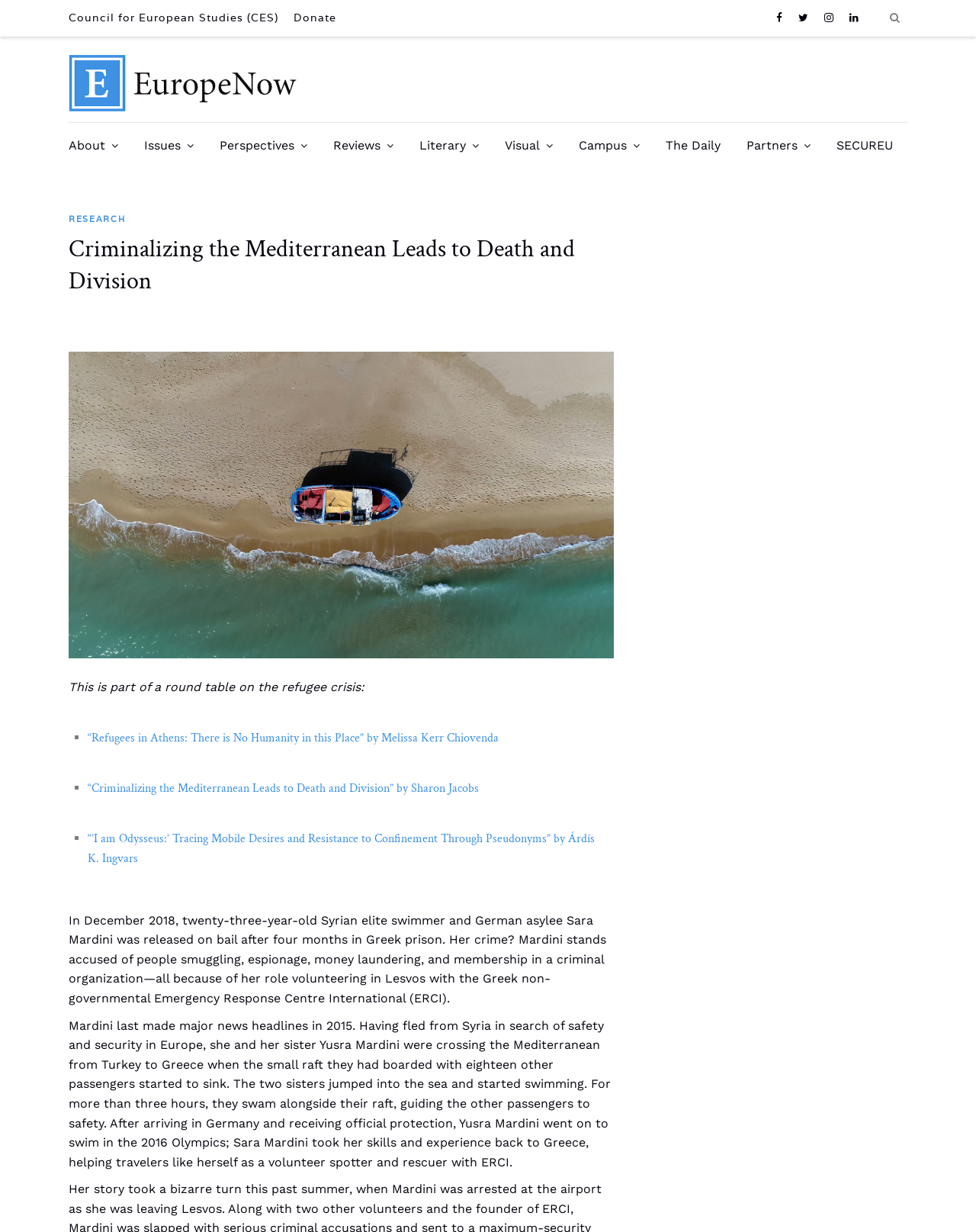Identify the bounding box coordinates necessary to click and complete the given instruction: "Explore the 'Issues' section".

[0.136, 0.108, 0.21, 0.128]